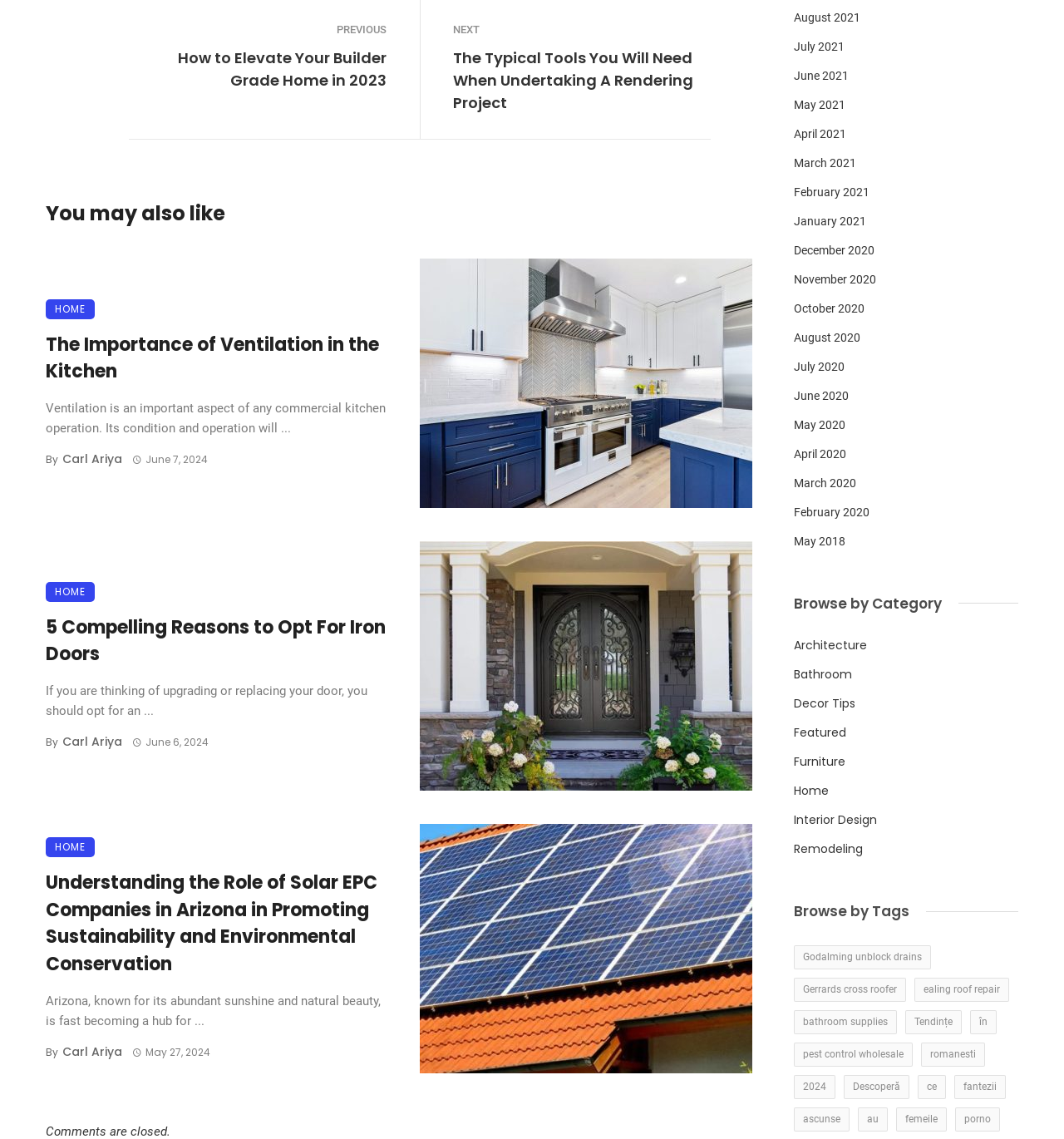Determine the bounding box coordinates for the HTML element described here: "Issues and Resources".

None